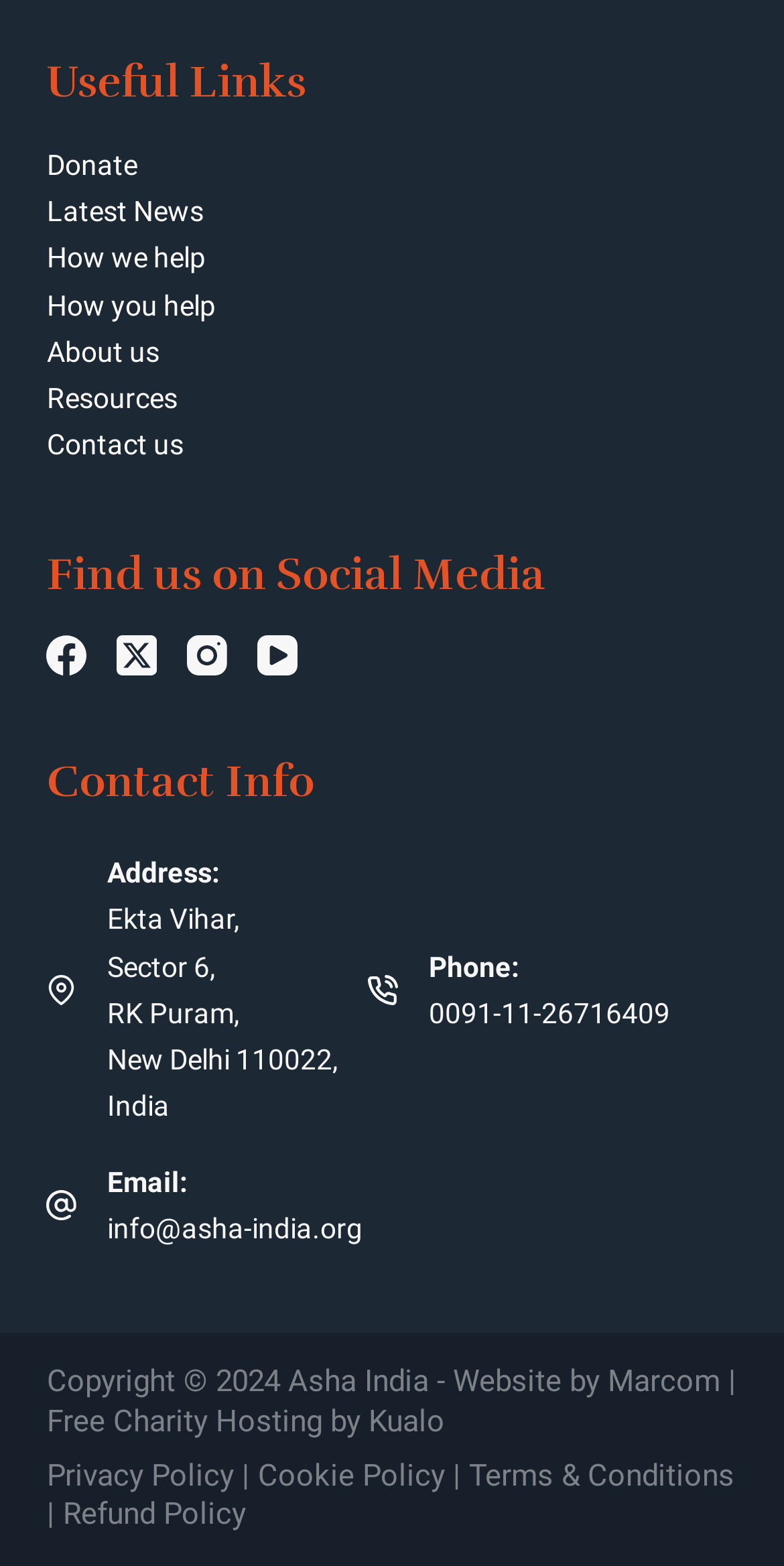How many links are there in the 'Useful Links' section?
Carefully analyze the image and provide a detailed answer to the question.

I counted the number of links under the 'Useful Links' heading and found seven links: 'Donate', 'Latest News', 'How we help', 'How you help', 'About us', 'Resources', and 'Contact us'.